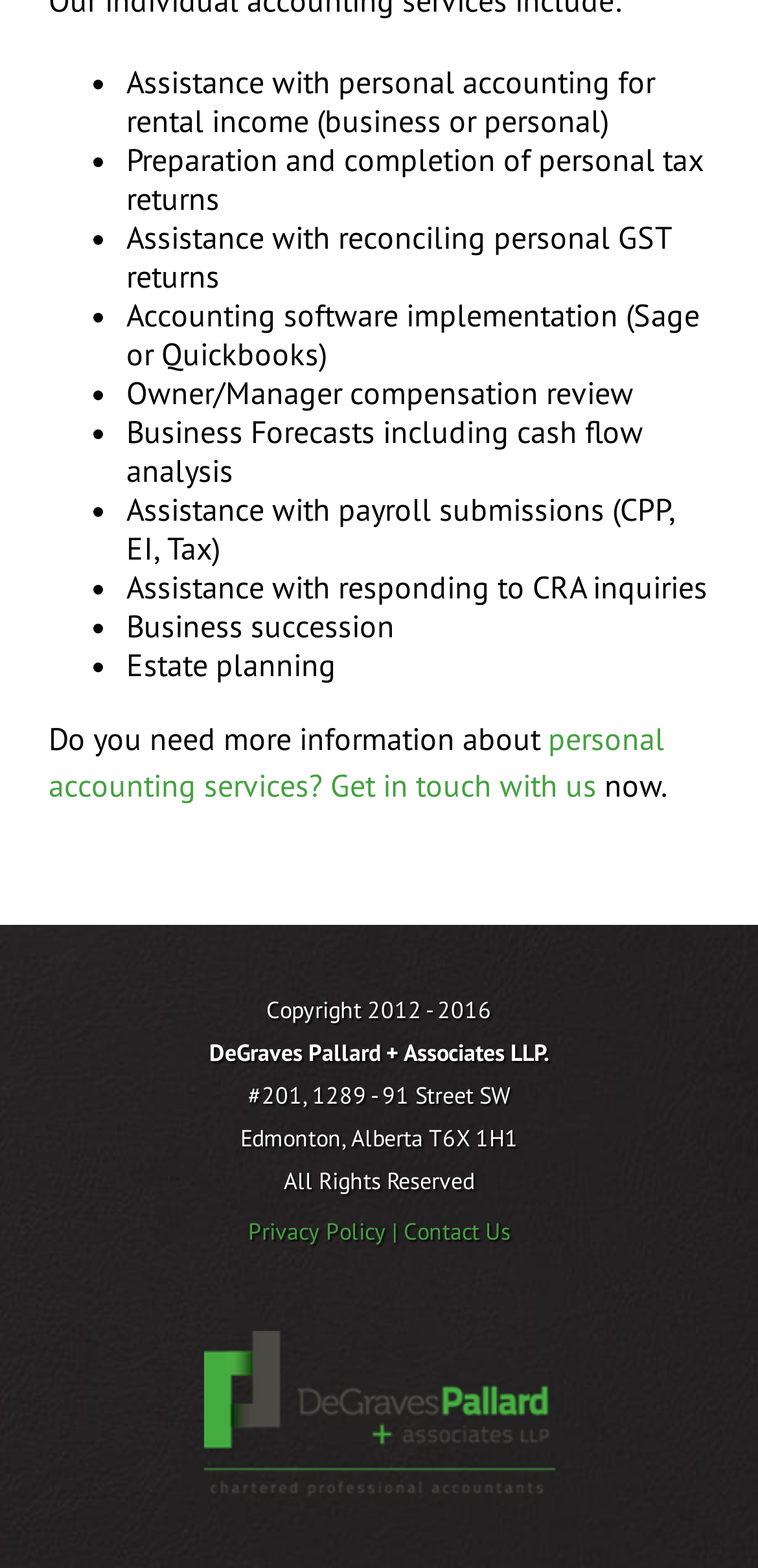Reply to the question below using a single word or brief phrase:
What is the copyright period for the company's website?

2012 - 2016